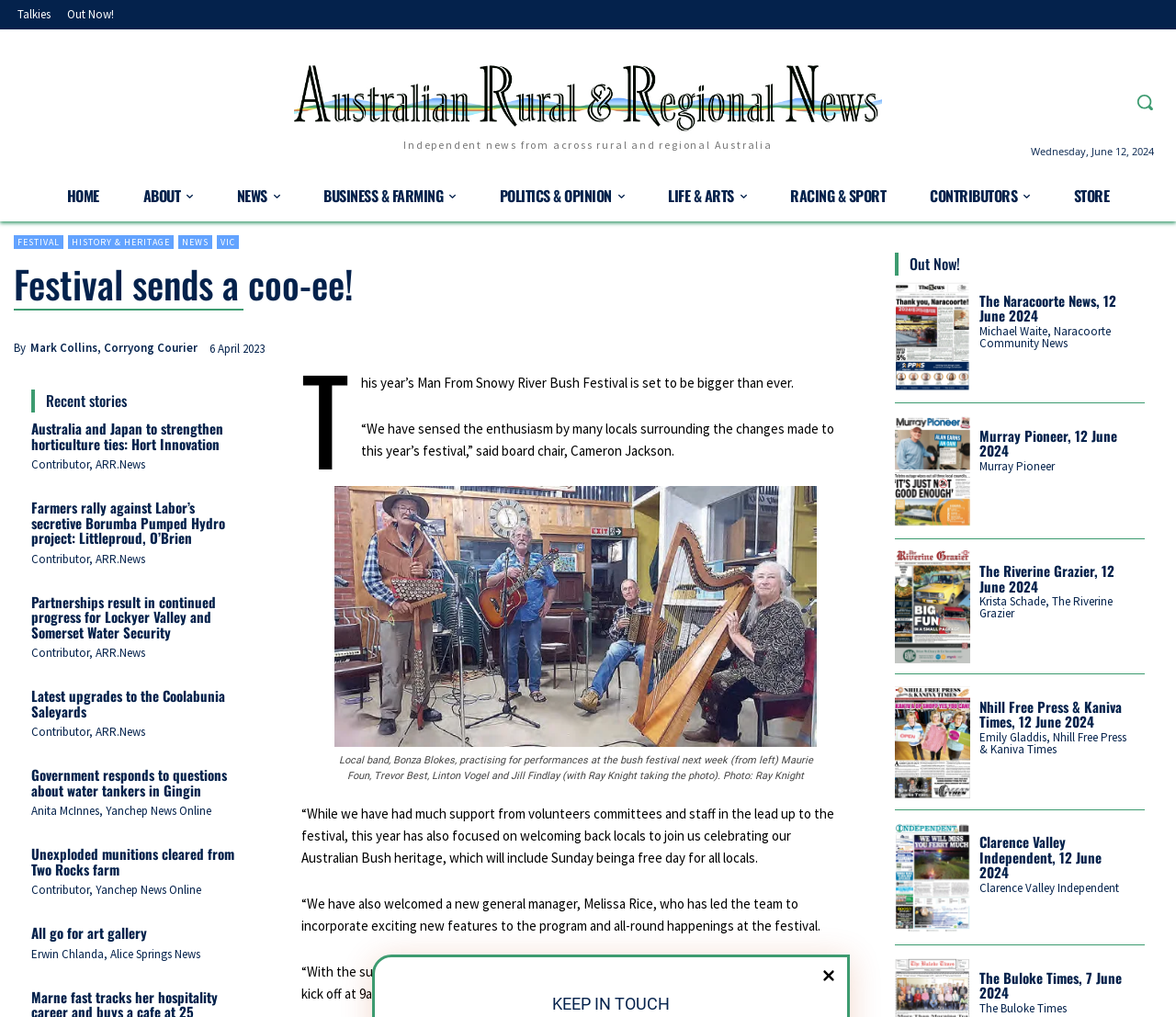Give a complete and precise description of the webpage's appearance.

The webpage appears to be a news website, specifically focused on rural and regional Australia. At the top, there is a navigation menu with links to various sections, including "HOME", "ABOUT", "NEWS", "BUSINESS & FARMING", "POLITICS & OPINION", "LIFE & ARTS", "RACING & SPORT", "CONTRIBUTORS", and "STORE". 

Below the navigation menu, there is a prominent heading "Festival sends a coo-ee!" with a subheading "This year’s Man From Snowy River Bush Festival is set to be bigger than ever." The article discusses the upcoming festival, mentioning the enthusiasm of locals and the changes made to this year's event. There is also a photo of a local band, Bonza Blokes, practicing for their performances at the festival.

To the right of the article, there is a section with links to recent news stories, including "Australia and Japan to strengthen horticulture ties: Hort Innovation", "Farmers rally against Labor’s secretive Borumba Pumped Hydro project: Littleproud, O’Brien", and several others. Each link has a brief description of the article.

Further down the page, there are more news articles and links, including a section with headings like "The Naracoorte News, 12 June 2024", "Murray Pioneer, 12 June 2024", and "The Riverine Grazier, 12 June 2024". These sections appear to be links to news articles from various regional publications.

At the very bottom of the page, there is a button labeled "Close".